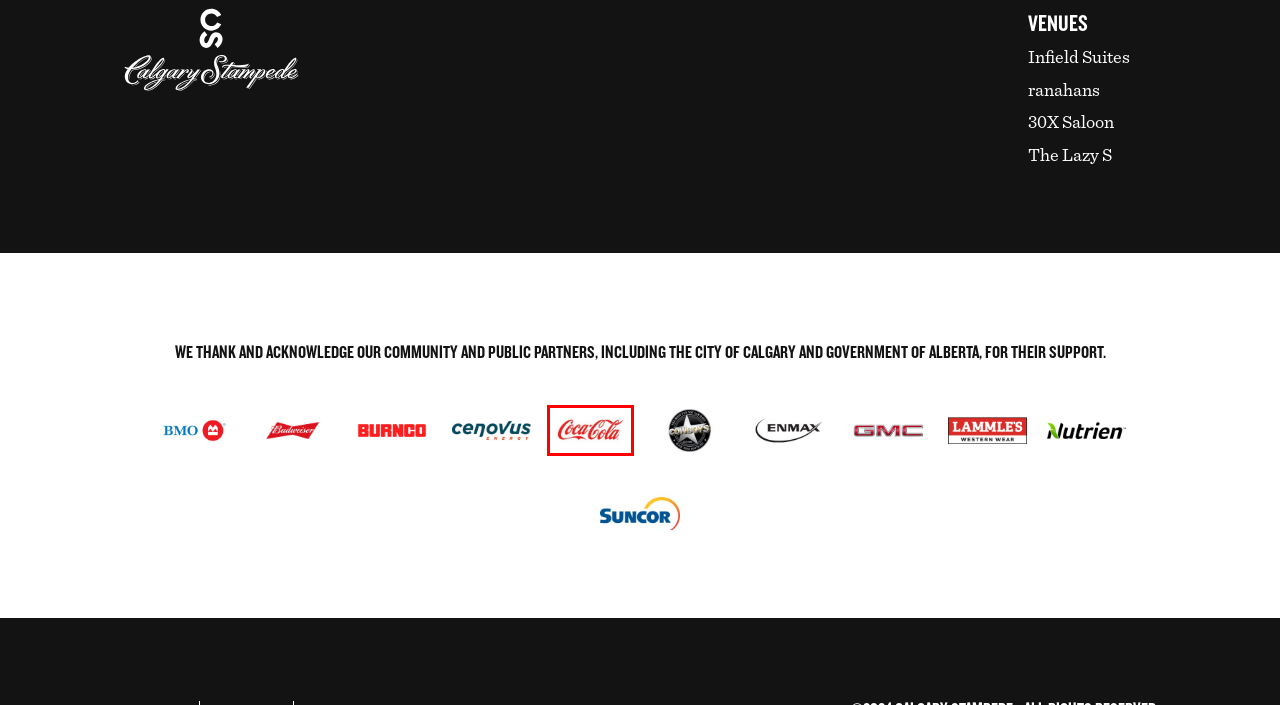Inspect the screenshot of a webpage with a red rectangle bounding box. Identify the webpage description that best corresponds to the new webpage after clicking the element inside the bounding box. Here are the candidates:
A. Welcome to ENMAX
B. Cowboys Dance Hall
C. Become A Stampede Insider
D. Transforming Agriculture | Feeding The Future | Nutrien
E. The Calgary Stampede | July 5-14, 2024
F. Budweiser
G. Home
H. Our Company

H